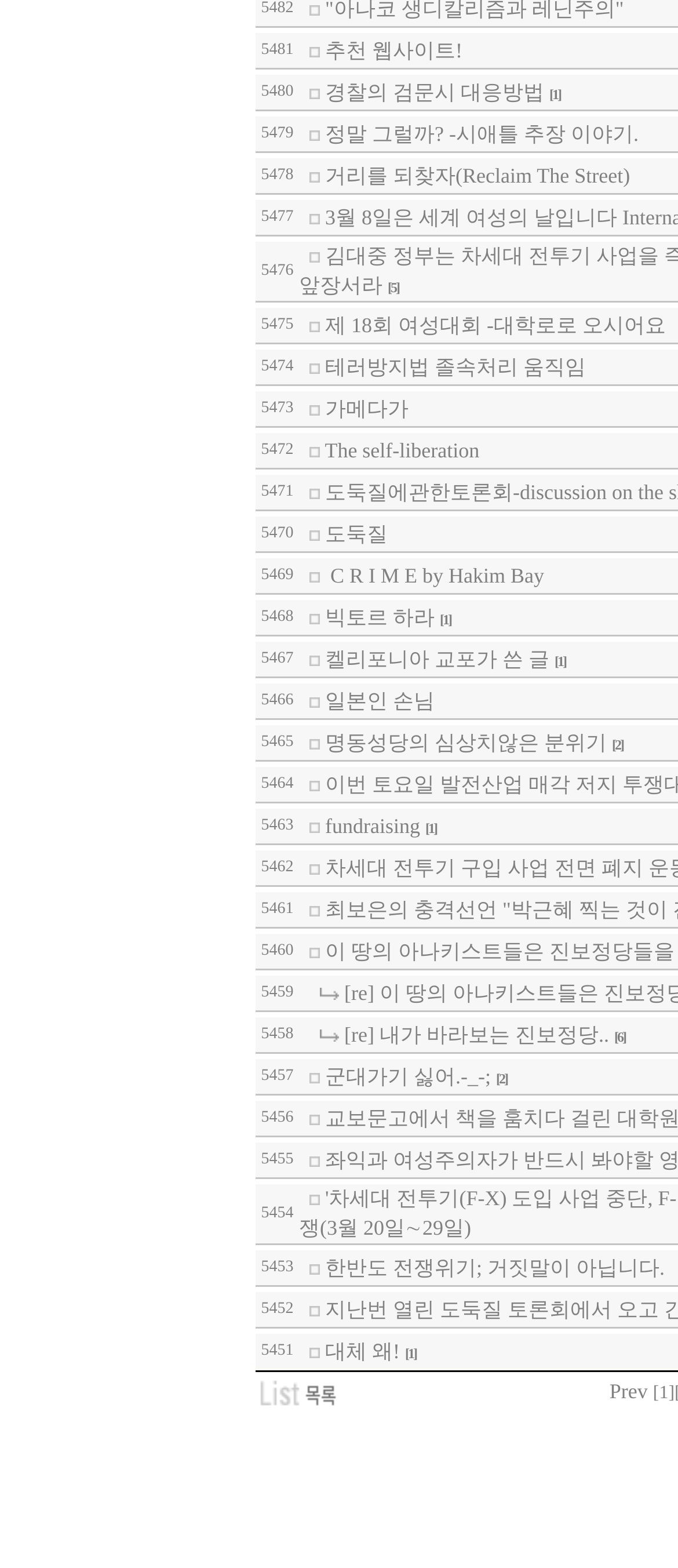Please identify the bounding box coordinates of the element that needs to be clicked to execute the following command: "Click the link '추천 웹사이트!'". Provide the bounding box using four float numbers between 0 and 1, formatted as [left, top, right, bottom].

[0.479, 0.024, 0.682, 0.04]